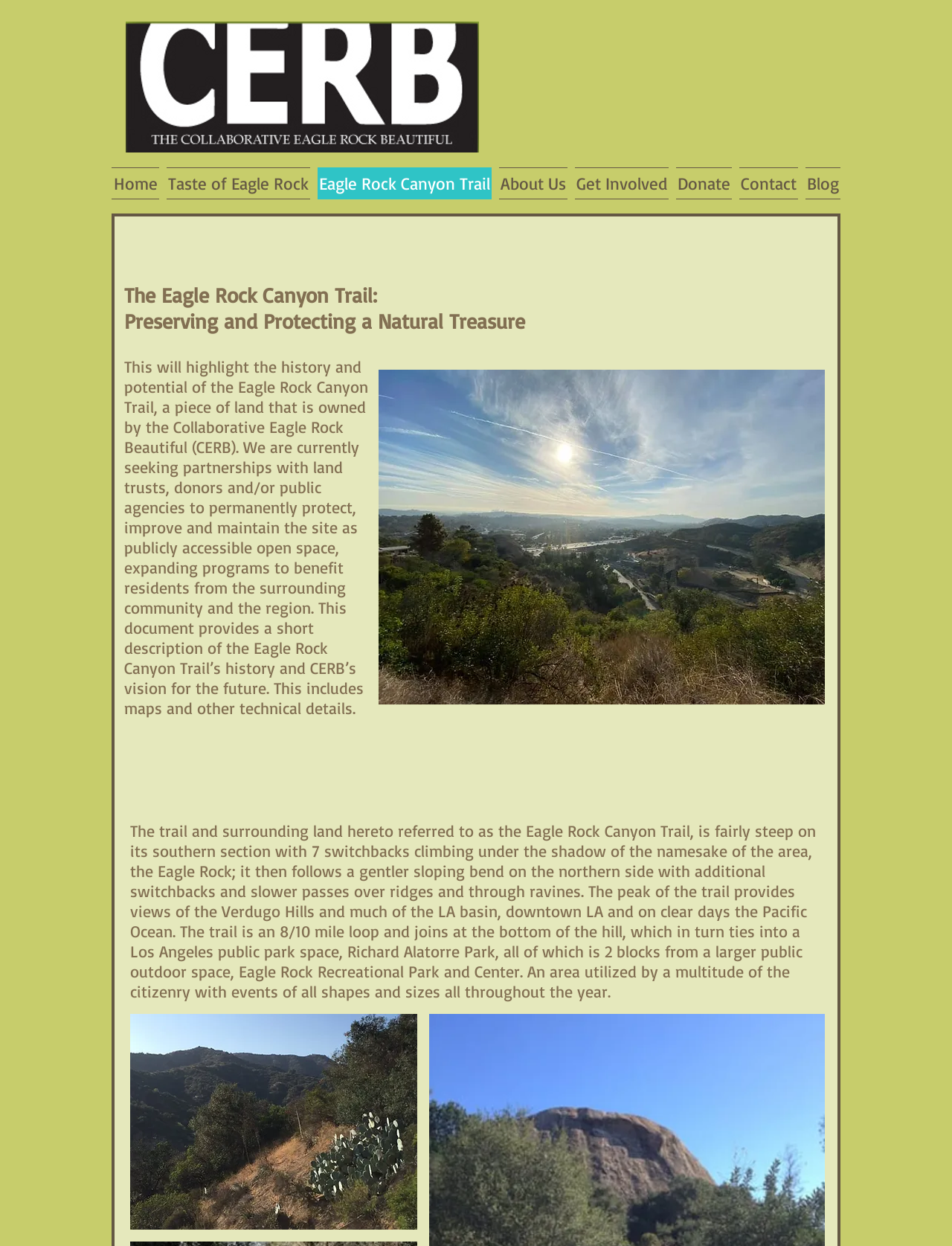Bounding box coordinates are specified in the format (top-left x, top-left y, bottom-right x, bottom-right y). All values are floating point numbers bounded between 0 and 1. Please provide the bounding box coordinate of the region this sentence describes: Home

[0.117, 0.134, 0.171, 0.16]